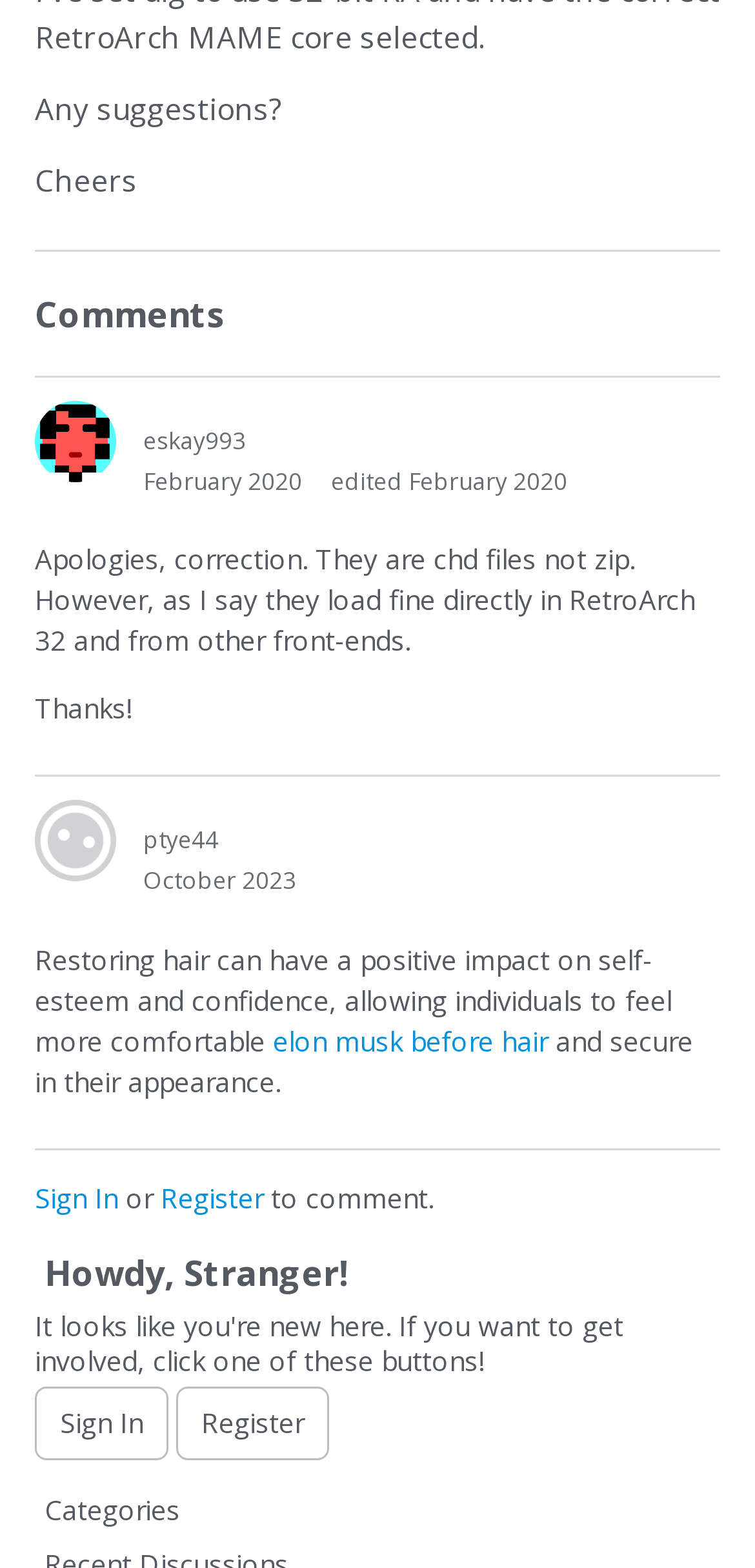What is the topic of the discussion?
Refer to the image and provide a one-word or short phrase answer.

Comments